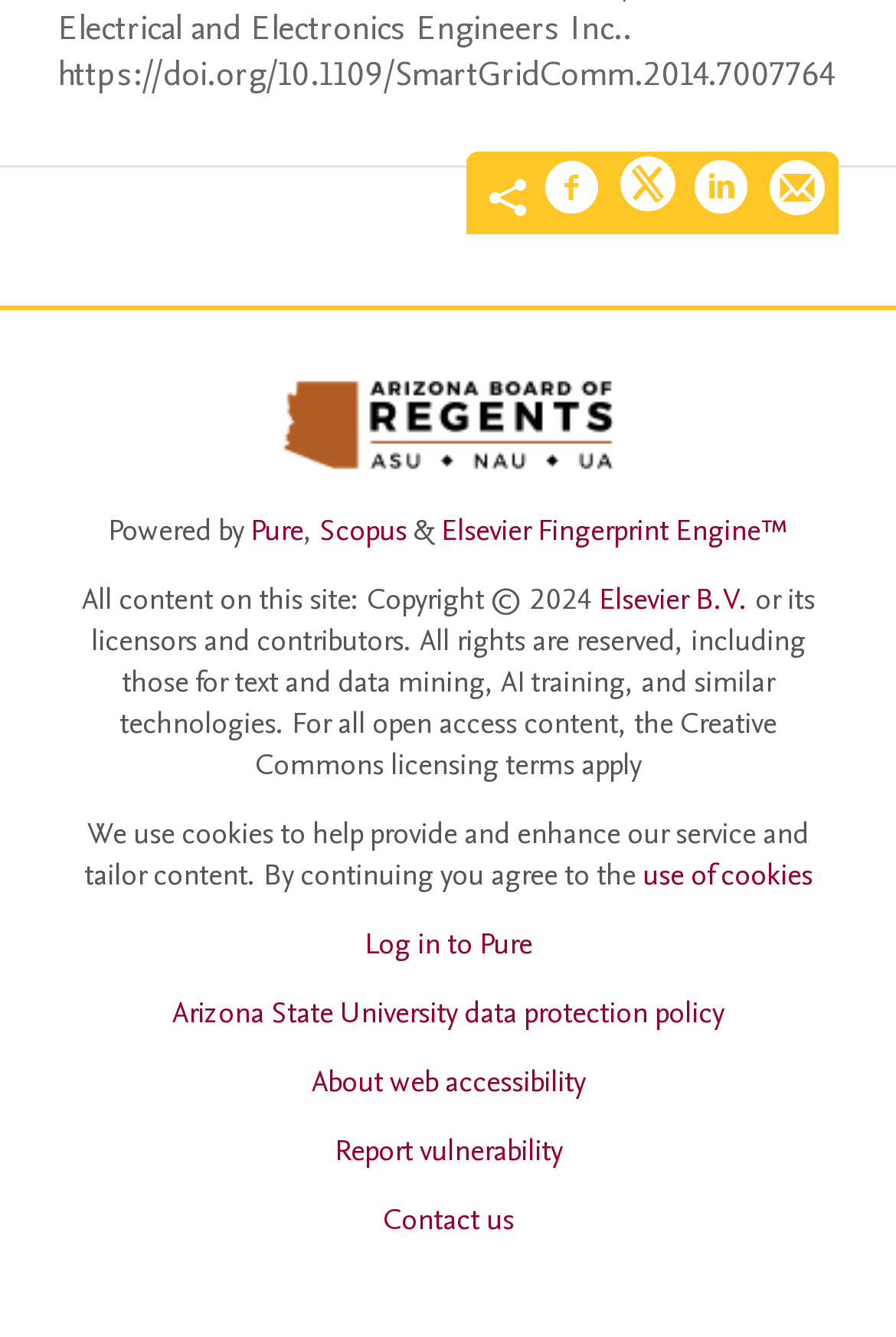Locate the bounding box of the UI element defined by this description: "Pure". The coordinates should be given as four float numbers between 0 and 1, formatted as [left, top, right, bottom].

[0.279, 0.381, 0.338, 0.412]